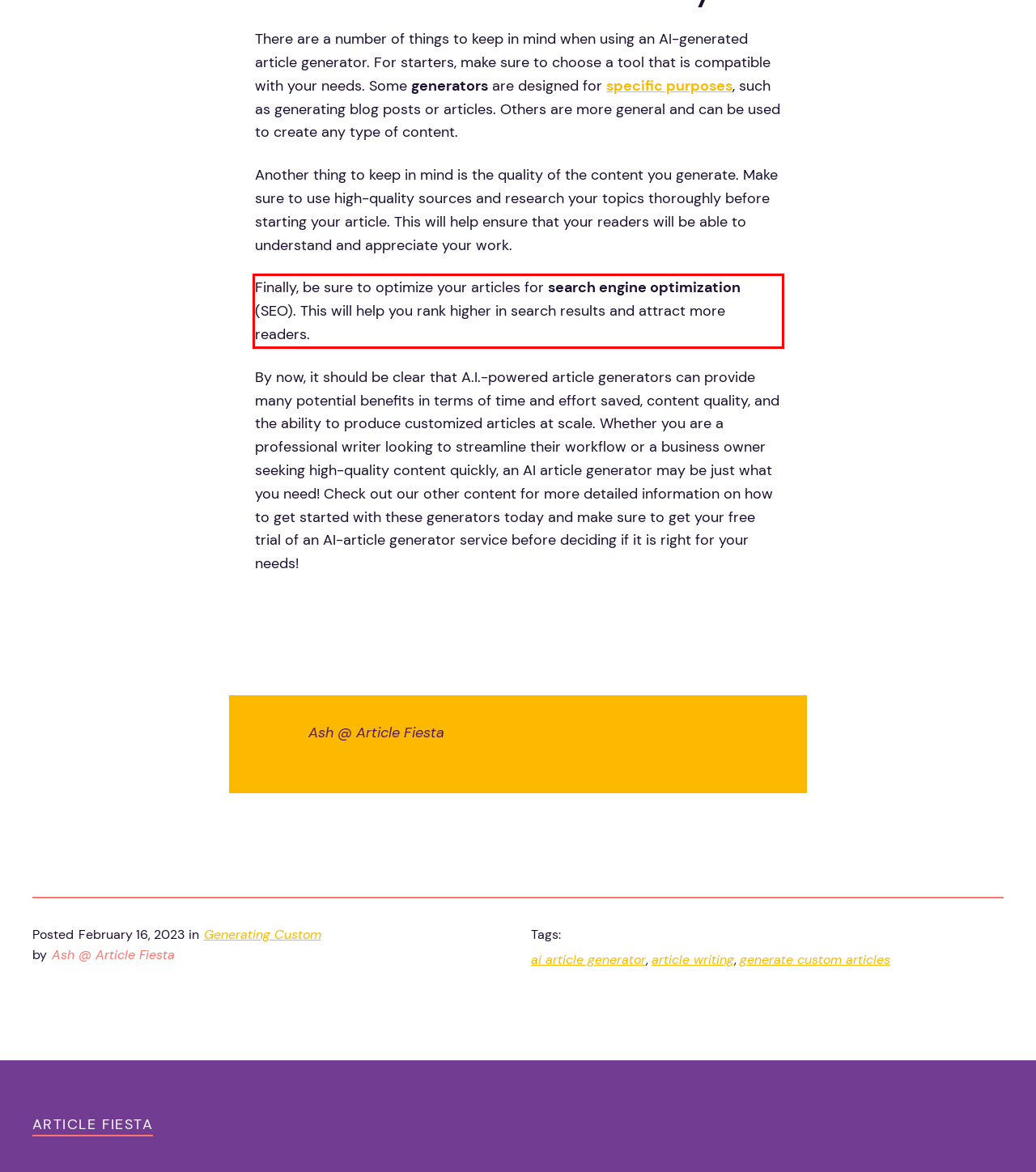Analyze the red bounding box in the provided webpage screenshot and generate the text content contained within.

Finally, be sure to optimize your articles for search engine optimization (SEO). This will help you rank higher in search results and attract more readers.